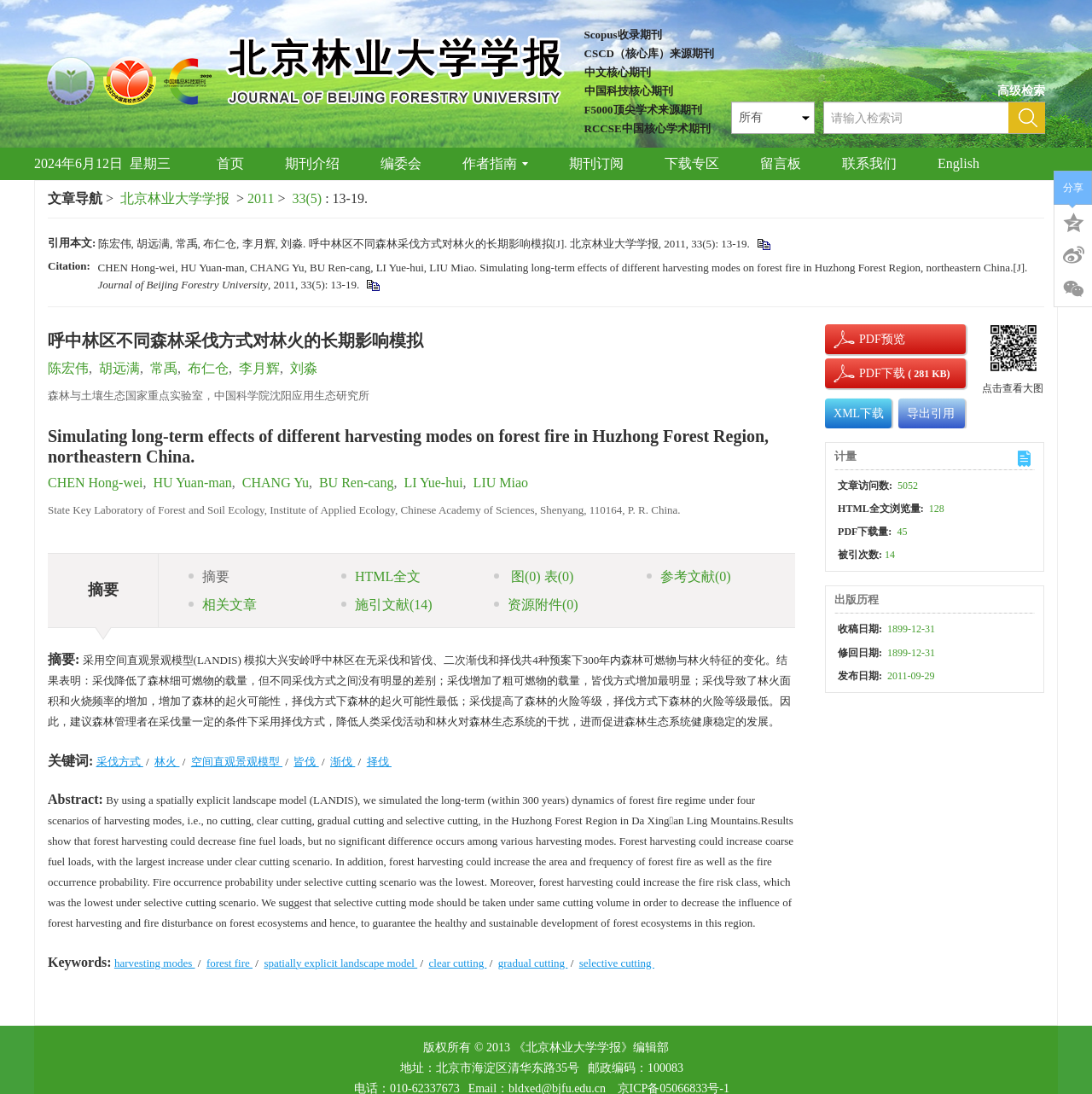Please mark the bounding box coordinates of the area that should be clicked to carry out the instruction: "switch to English version".

[0.84, 0.135, 0.916, 0.165]